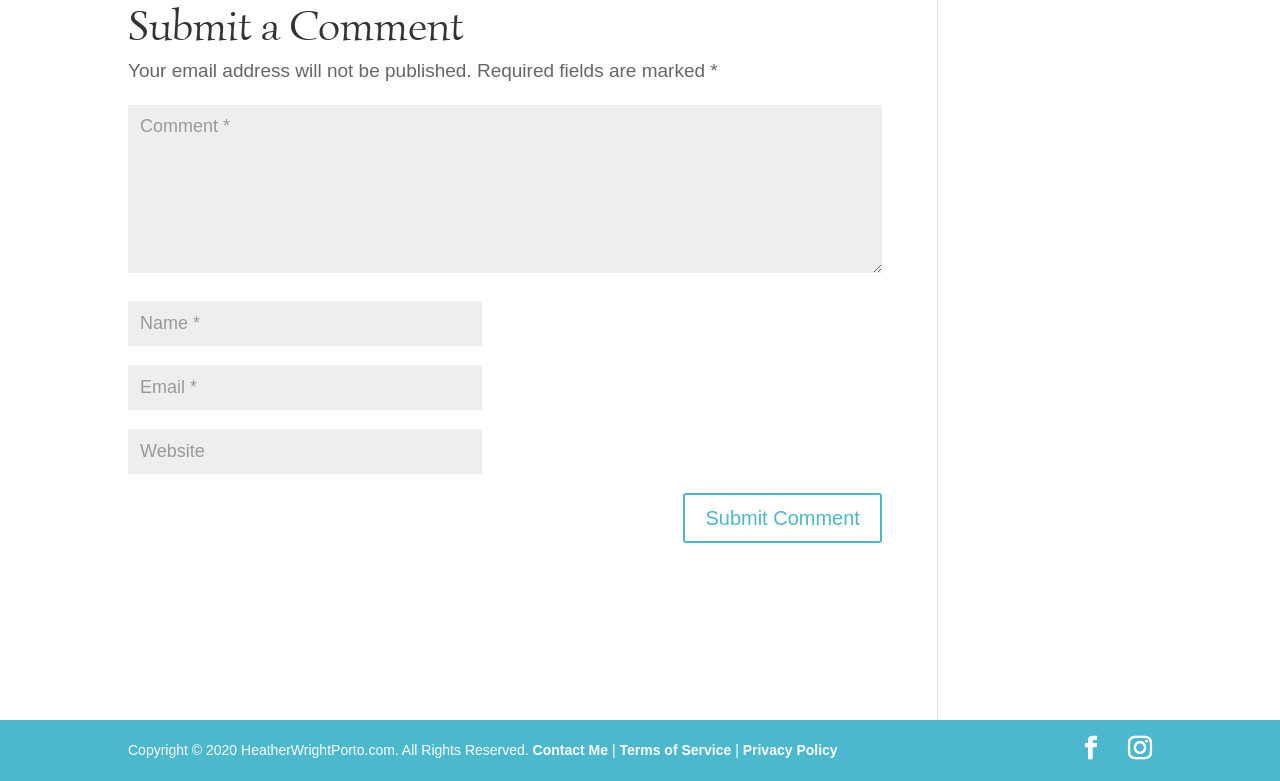Please specify the bounding box coordinates of the element that should be clicked to execute the given instruction: 'View terms of service'. Ensure the coordinates are four float numbers between 0 and 1, expressed as [left, top, right, bottom].

[0.484, 0.951, 0.571, 0.971]